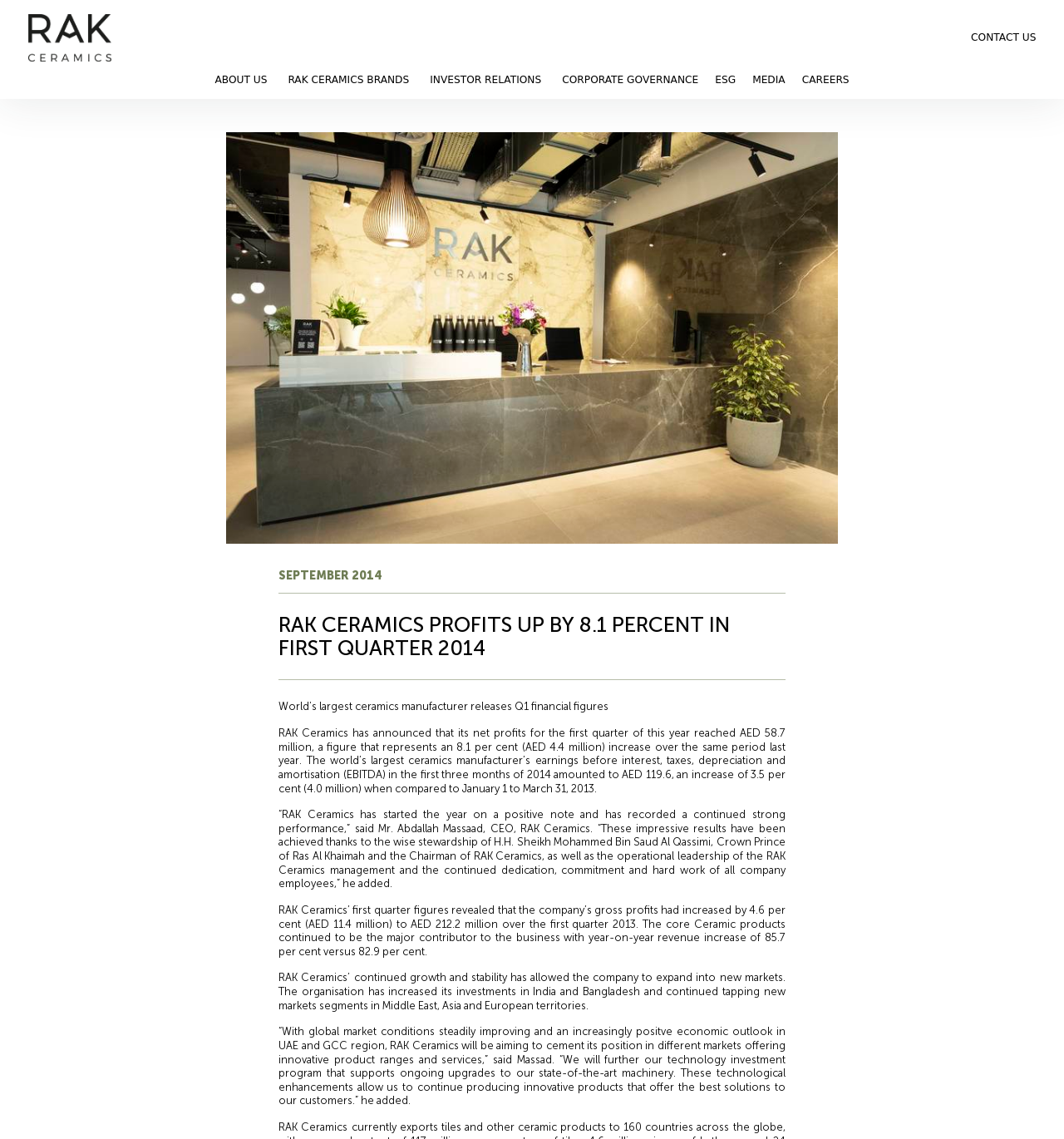Identify the bounding box coordinates of the clickable section necessary to follow the following instruction: "Check ESG". The coordinates should be presented as four float numbers from 0 to 1, i.e., [left, top, right, bottom].

[0.664, 0.054, 0.699, 0.087]